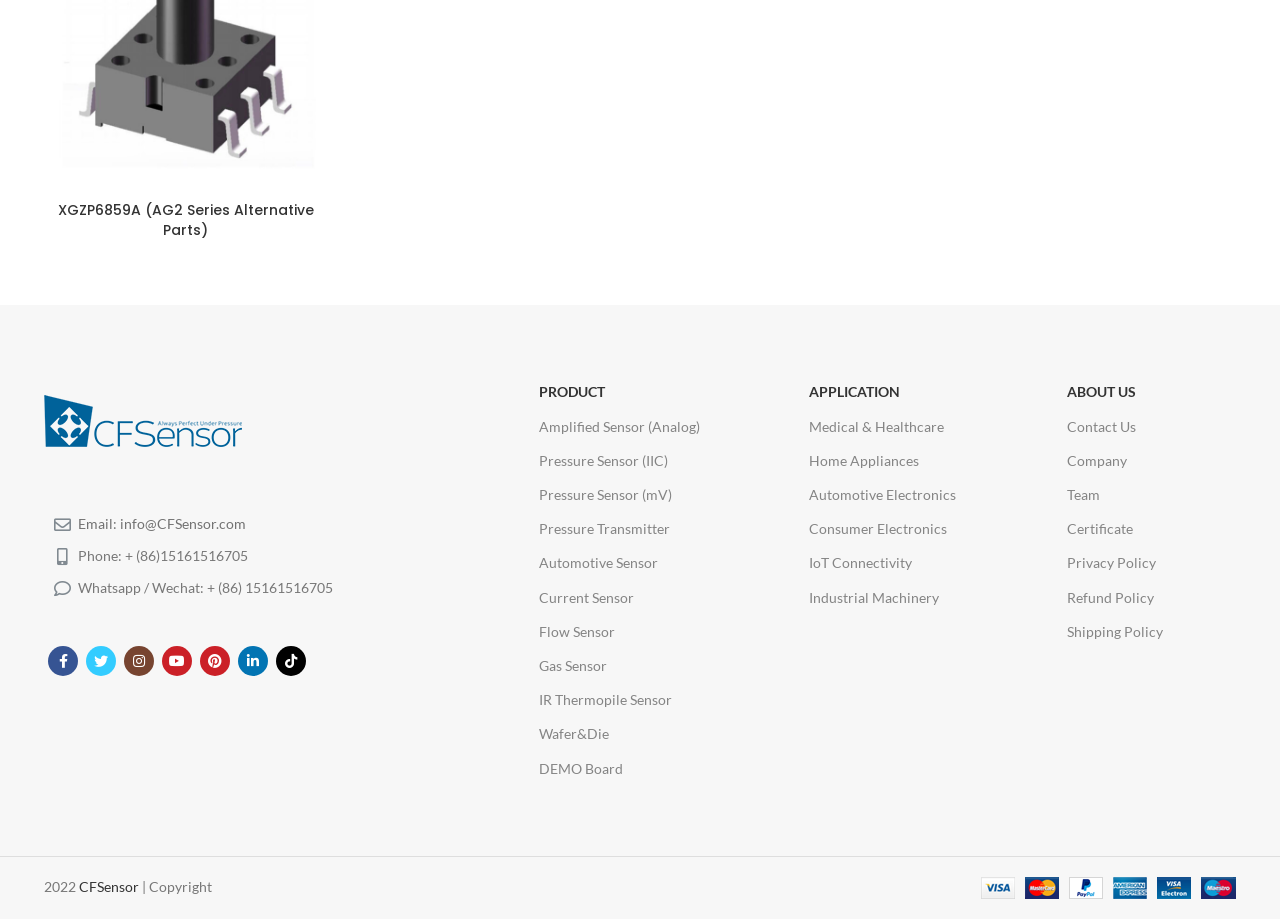What is the company's phone number?
Please give a well-detailed answer to the question.

I found the phone number by looking at the contact information section on the webpage, where it is listed as 'Phone: + (86)15161516705'.